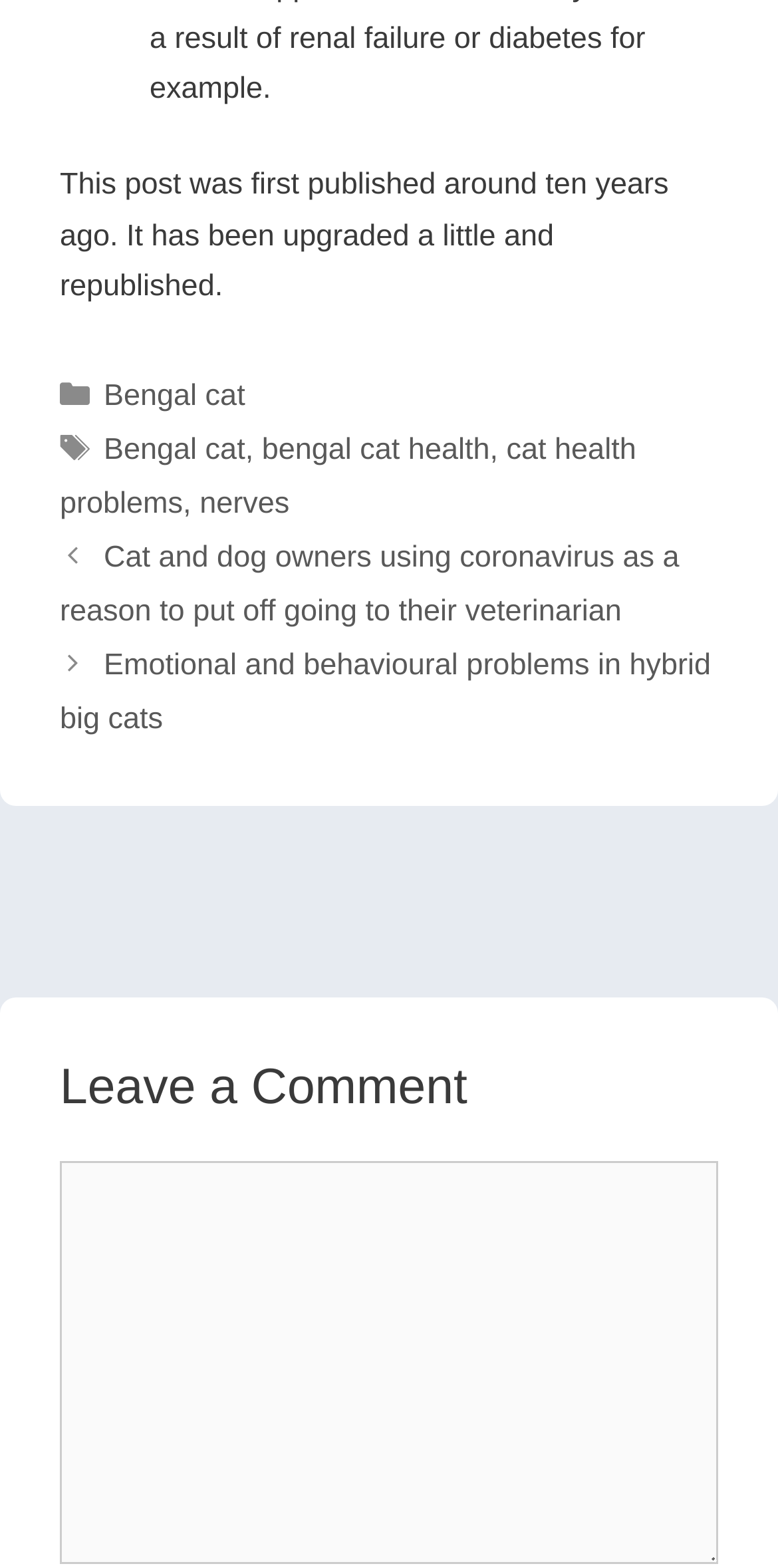How many posts are listed in the 'Posts' section?
Please analyze the image and answer the question with as much detail as possible.

The 'Posts' section is a navigation menu that lists two posts: 'Cat and dog owners using coronavirus as a reason to put off going to their veterinarian' and 'Emotional and behavioural problems in hybrid big cats'.